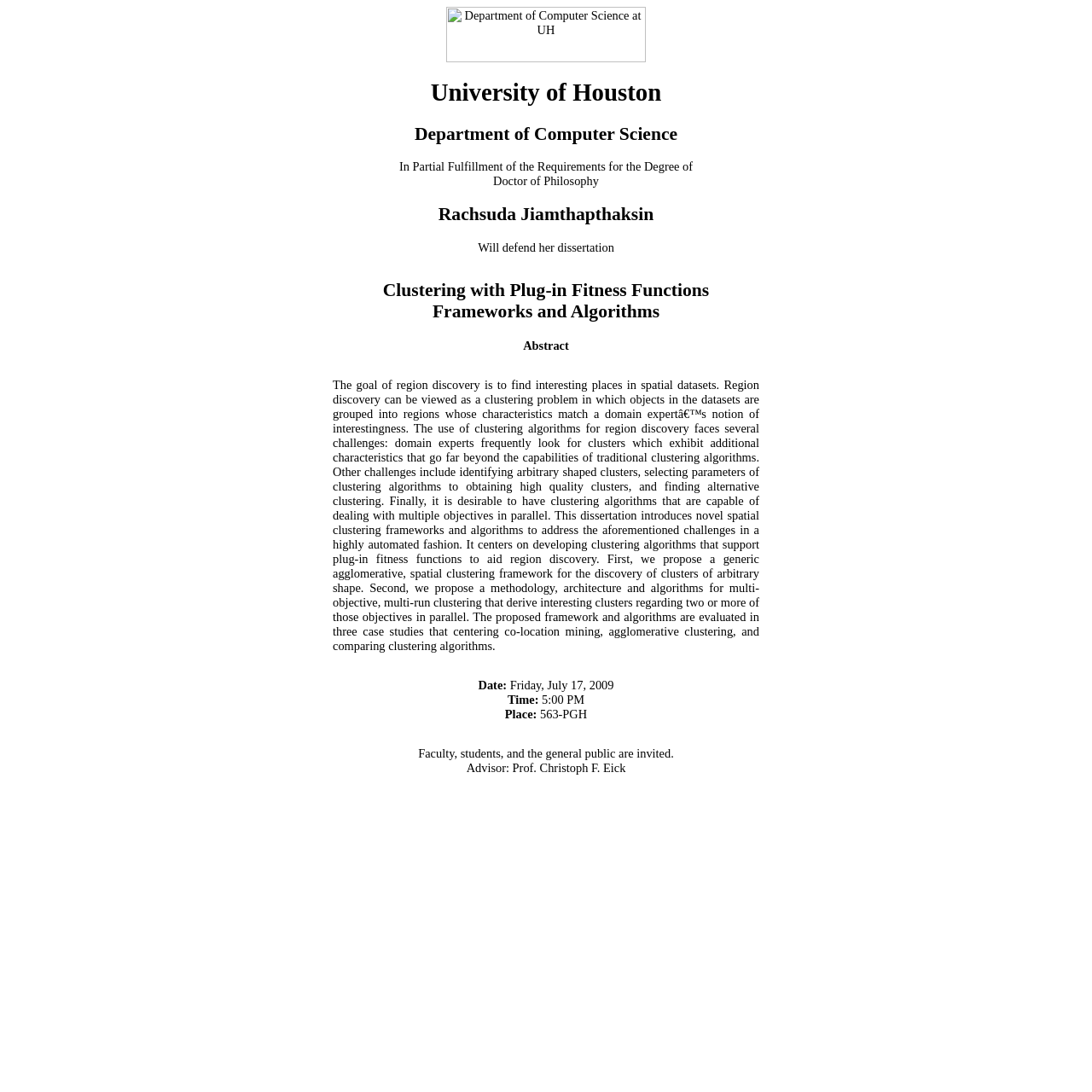What time is the dissertation defense?
Please provide a comprehensive answer based on the visual information in the image.

I found the answer by looking at the StaticText 'Time:' and the subsequent StaticText '5:00 PM', which indicates the time of the dissertation defense.